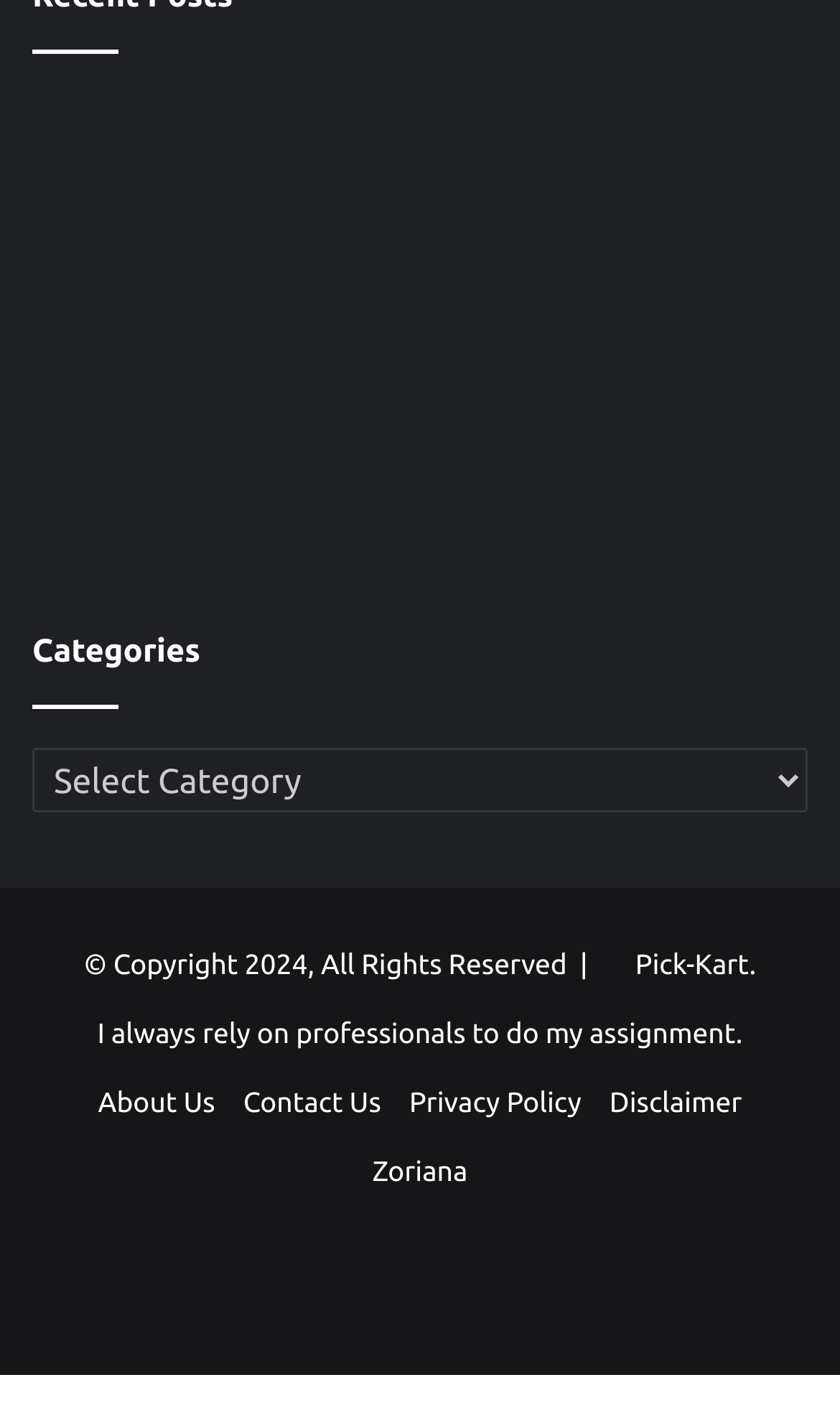Pinpoint the bounding box coordinates of the area that should be clicked to complete the following instruction: "Select a category from the dropdown". The coordinates must be given as four float numbers between 0 and 1, i.e., [left, top, right, bottom].

[0.038, 0.529, 0.962, 0.574]